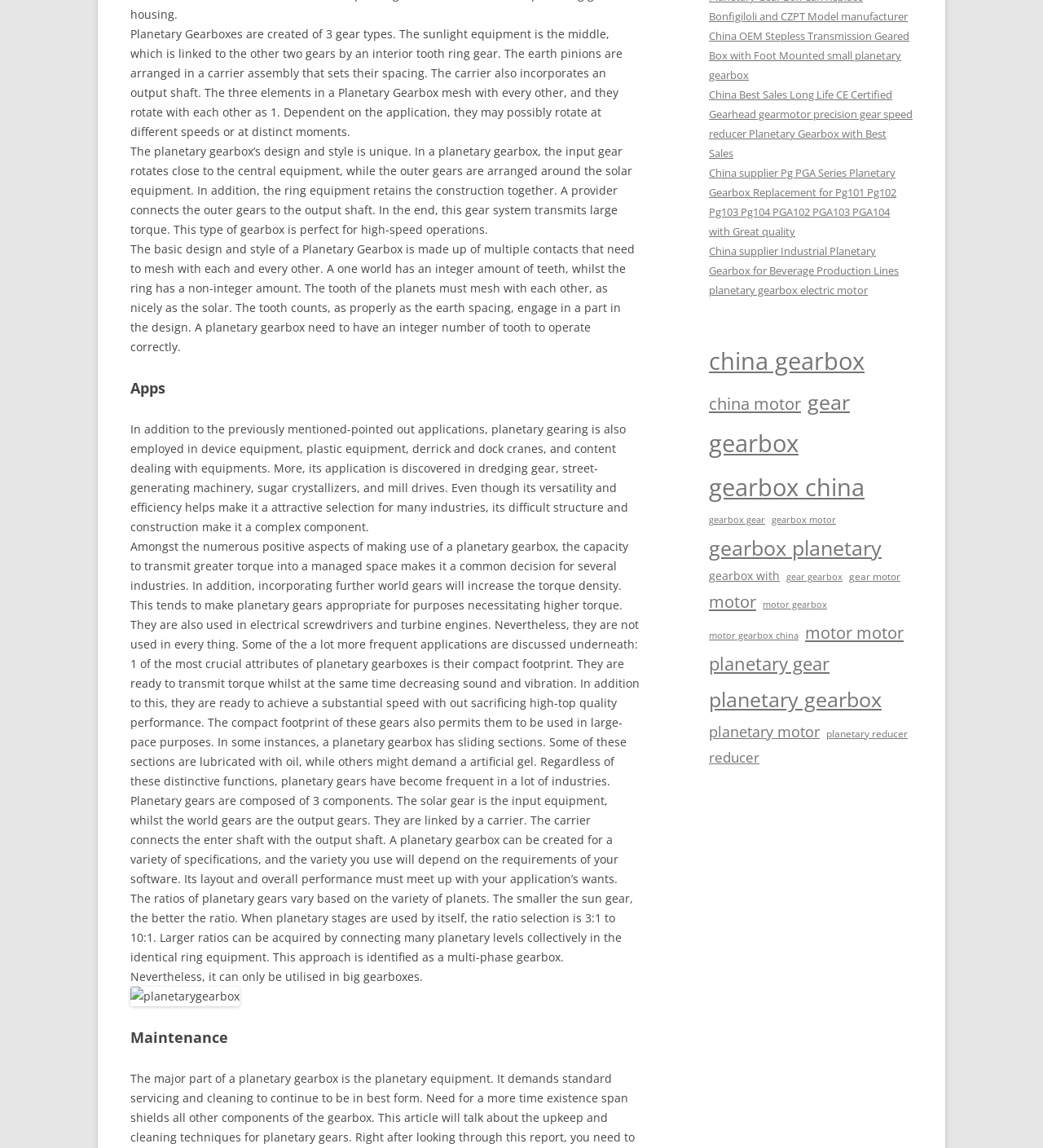Respond to the question below with a single word or phrase:
What is the main component of a Planetary Gearbox?

Three gear types